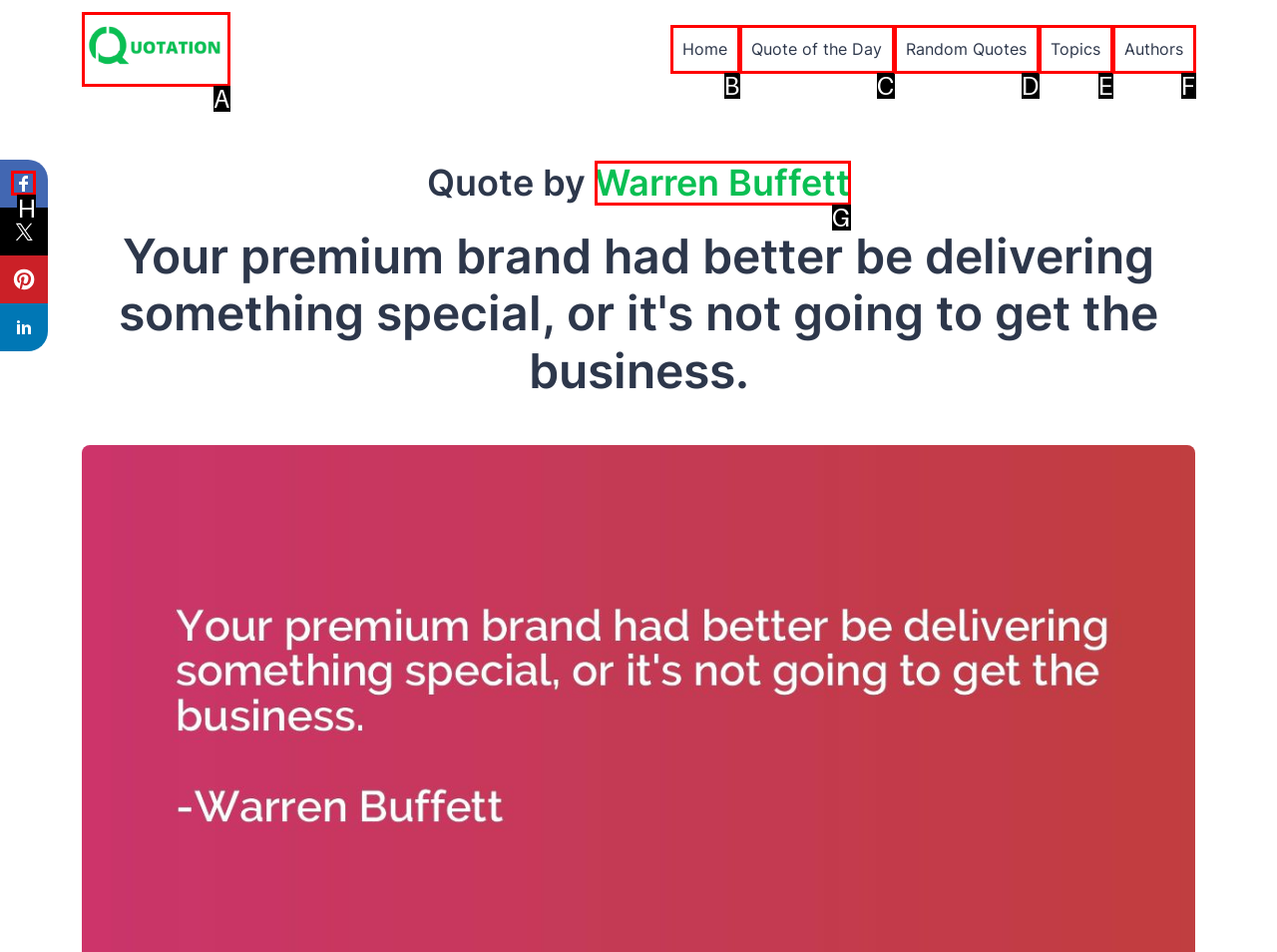Choose the HTML element to click for this instruction: Share on Facebook Answer with the letter of the correct choice from the given options.

H